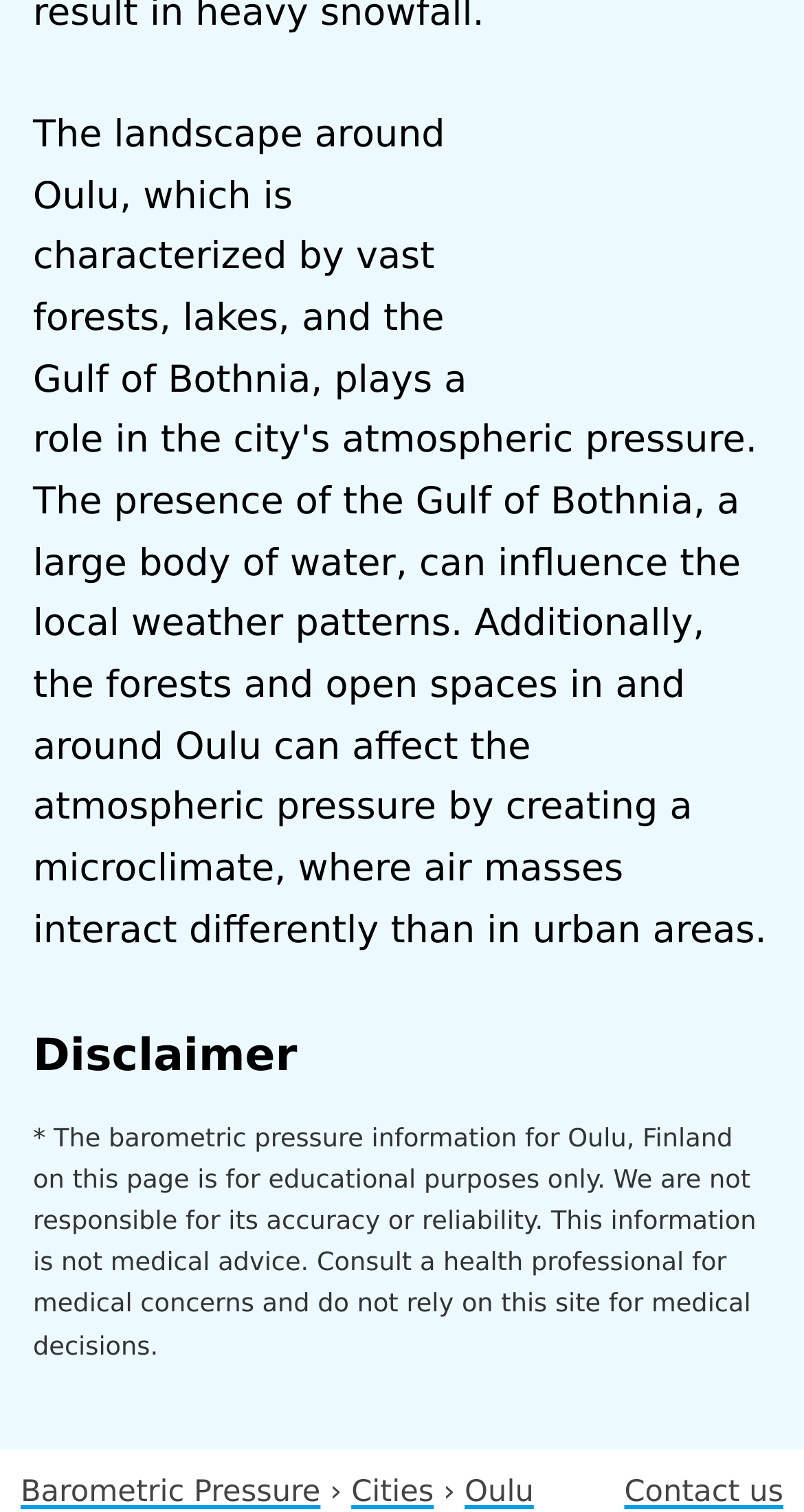Given the element description: "Cities", predict the bounding box coordinates of the UI element it refers to, using four float numbers between 0 and 1, i.e., [left, top, right, bottom].

[0.437, 0.976, 0.54, 0.998]